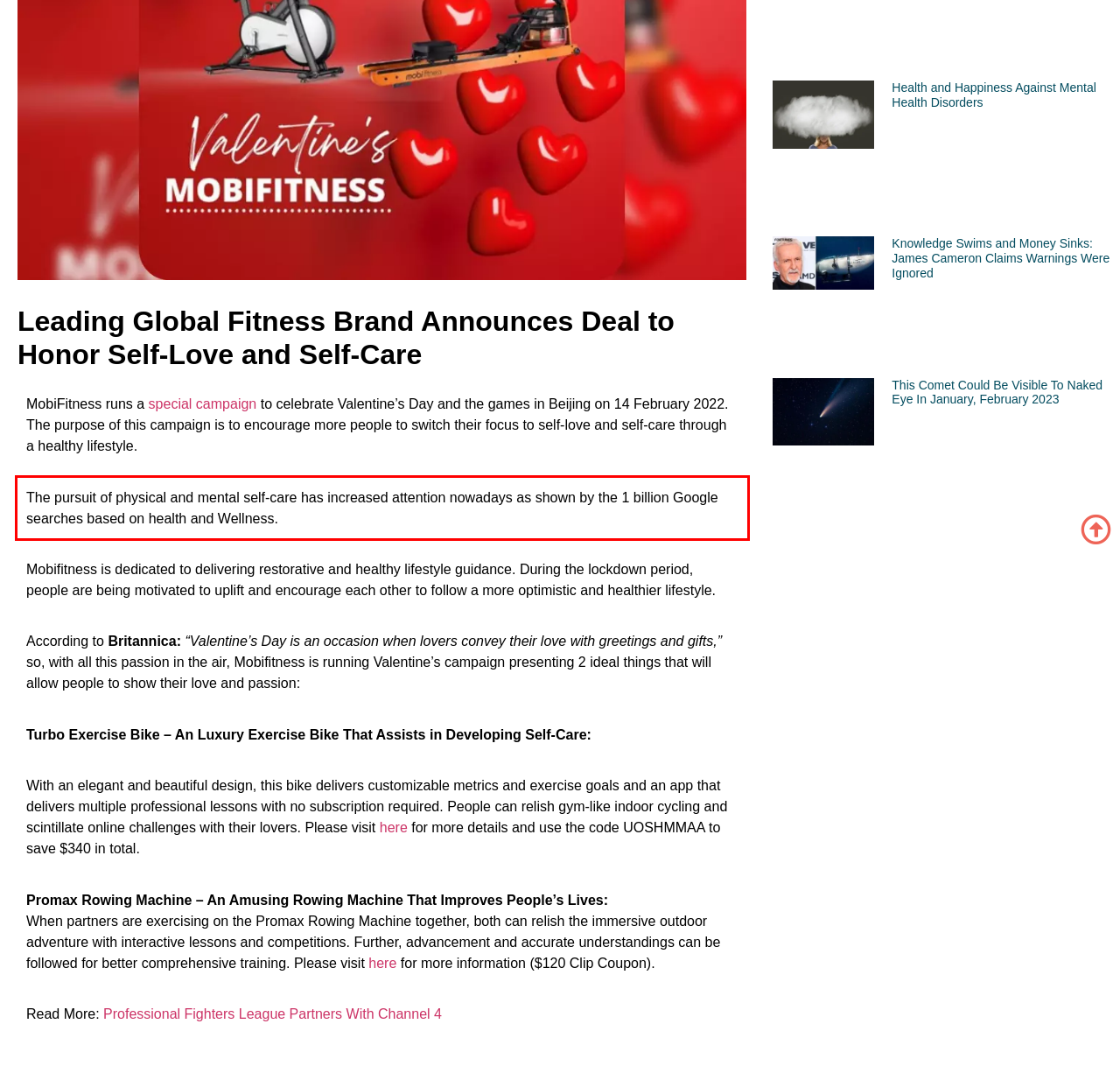You are provided with a screenshot of a webpage that includes a red bounding box. Extract and generate the text content found within the red bounding box.

The pursuit of physical and mental self-care has increased attention nowadays as shown by the 1 billion Google searches based on health and Wellness.